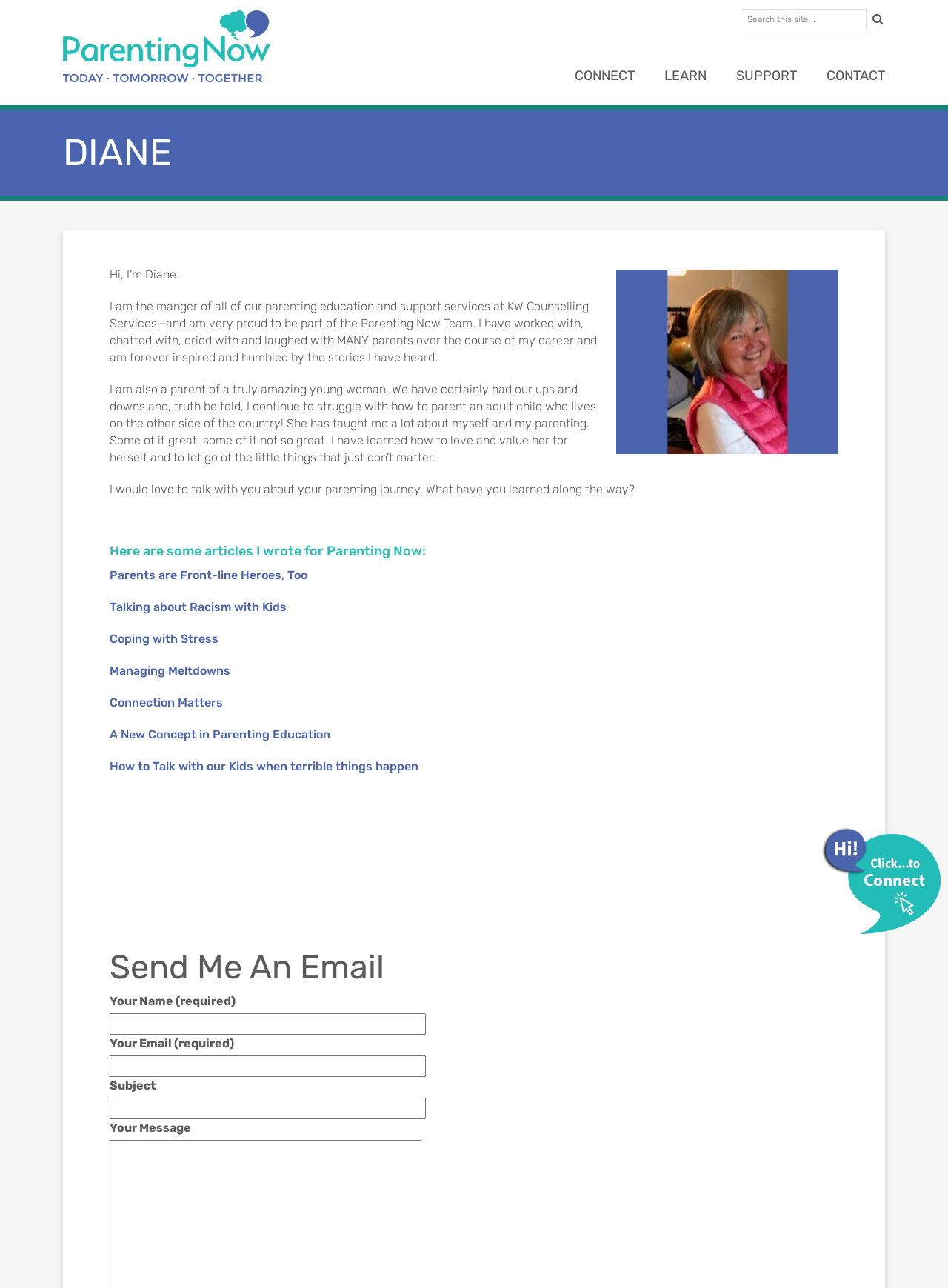Give a detailed overview of the webpage's appearance and contents.

This webpage is about Diane, the manager of parenting education and support services at KW Counselling Services, and her work with Parenting Now. At the top left of the page, there is a link to "Parenting Now" accompanied by an image with the same name. 

To the right of the "Parenting Now" link, there is a search bar with a placeholder text "Enter your search term" and a submit button. Below the search bar, there are four links: "CONNECT", "LEARN", "SUPPORT", and "CONTACT", arranged horizontally.

Below these links, there is a layout table with a heading "DIANE" at the top. Below the heading, there is a large image taking up most of the width of the page. 

To the left of the image, there are four paragraphs of text describing Diane's work and personal experiences as a parent. The text is divided into four sections, each with a distinct topic. 

Below the text, there is a heading "Here are some articles I wrote for Parenting Now:" followed by seven links to articles written by Diane, including "Parents are Front-line Heroes, Too", "Talking about Racism with Kids", and "Coping with Stress". 

Further down the page, there is a section with a heading "Send Me An Email" where visitors can fill out a form to send an email to Diane. The form includes fields for the visitor's name, email, subject, and message. 

At the bottom right of the page, there is a link with an image, but the link text is not provided.